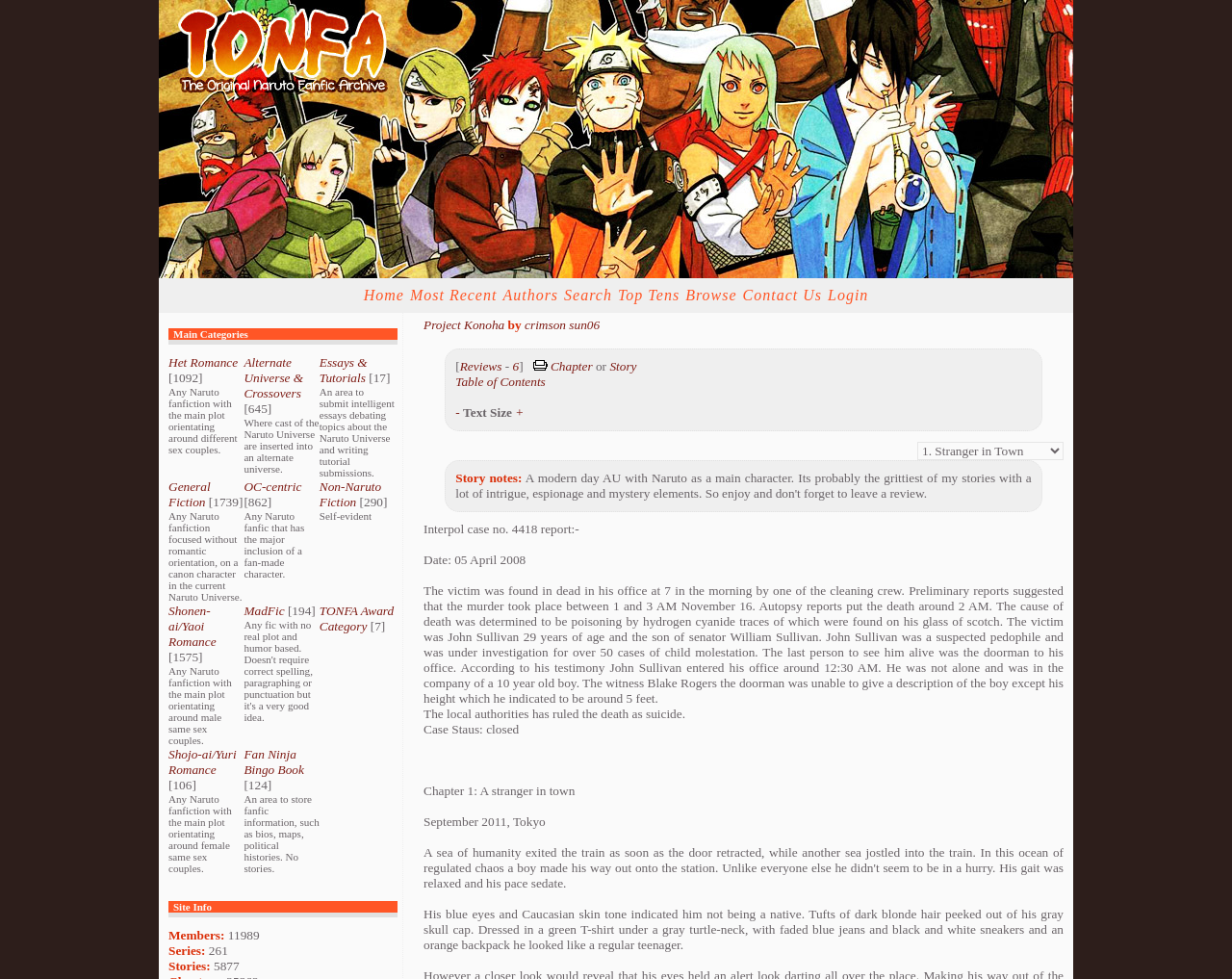Analyze the image and provide a detailed answer to the question: What is the name of the project?

The name of the project can be found in the top-left corner of the webpage, where it says 'Project Konoha by crimson sun06'.